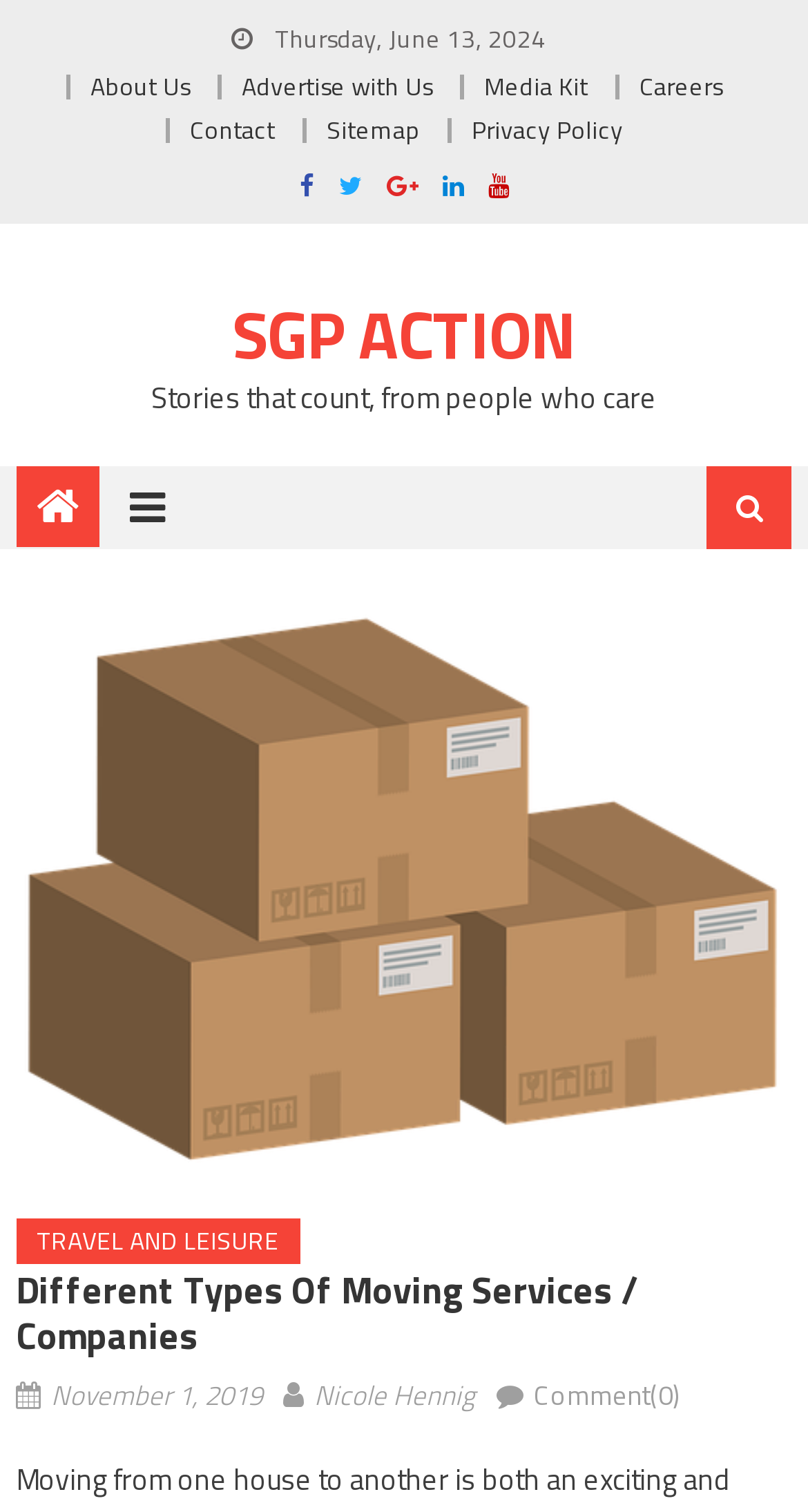Describe the webpage in detail, including text, images, and layout.

This webpage appears to be a blog or article page, with a focus on moving services and companies. At the top, there is a date displayed, "Thursday, June 13, 2024". Below this, there is a navigation menu with links to various pages, including "About Us", "Advertise with Us", "Media Kit", "Careers", "Contact", "Sitemap", and "Privacy Policy". 

To the right of the navigation menu, there are five social media icons, represented by Unicode characters. Below these icons, there is a prominent link "SGP ACTION" and a tagline "Stories that count, from people who care". 

On the left side of the page, there are two more icons, which may represent a search function and a settings or menu option. 

The main content of the page is a large section that takes up most of the page, with a heading "Different Types Of Moving Services / Companies". Within this section, there is a subheading "TRAVEL AND LEISURE" and a main article or blog post. The article has a publication date of "November 1, 2019" and is written by "Nicole Hennig". There is also an option to comment on the article, with zero comments currently.